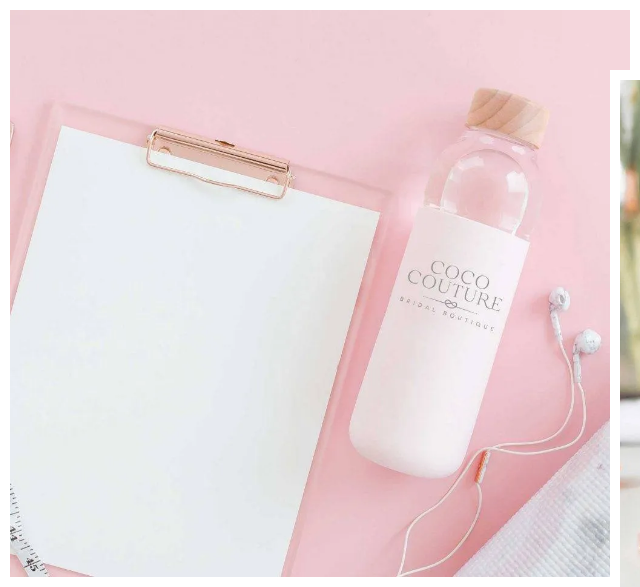What is the material of the cap on the water bottle?
Give a single word or phrase answer based on the content of the image.

Wooden